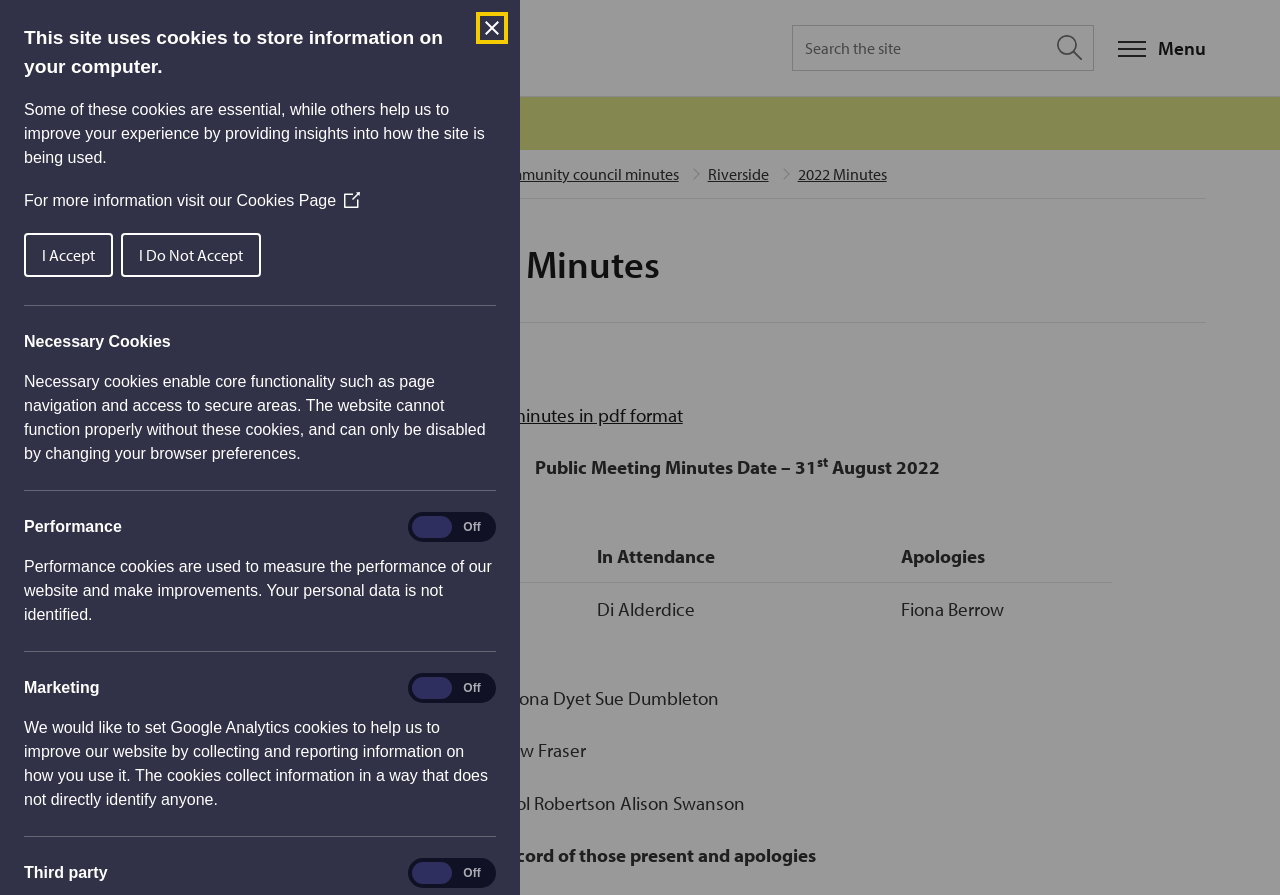Locate the bounding box coordinates of the element that should be clicked to fulfill the instruction: "Download or view minutes in pdf format".

[0.283, 0.45, 0.533, 0.477]